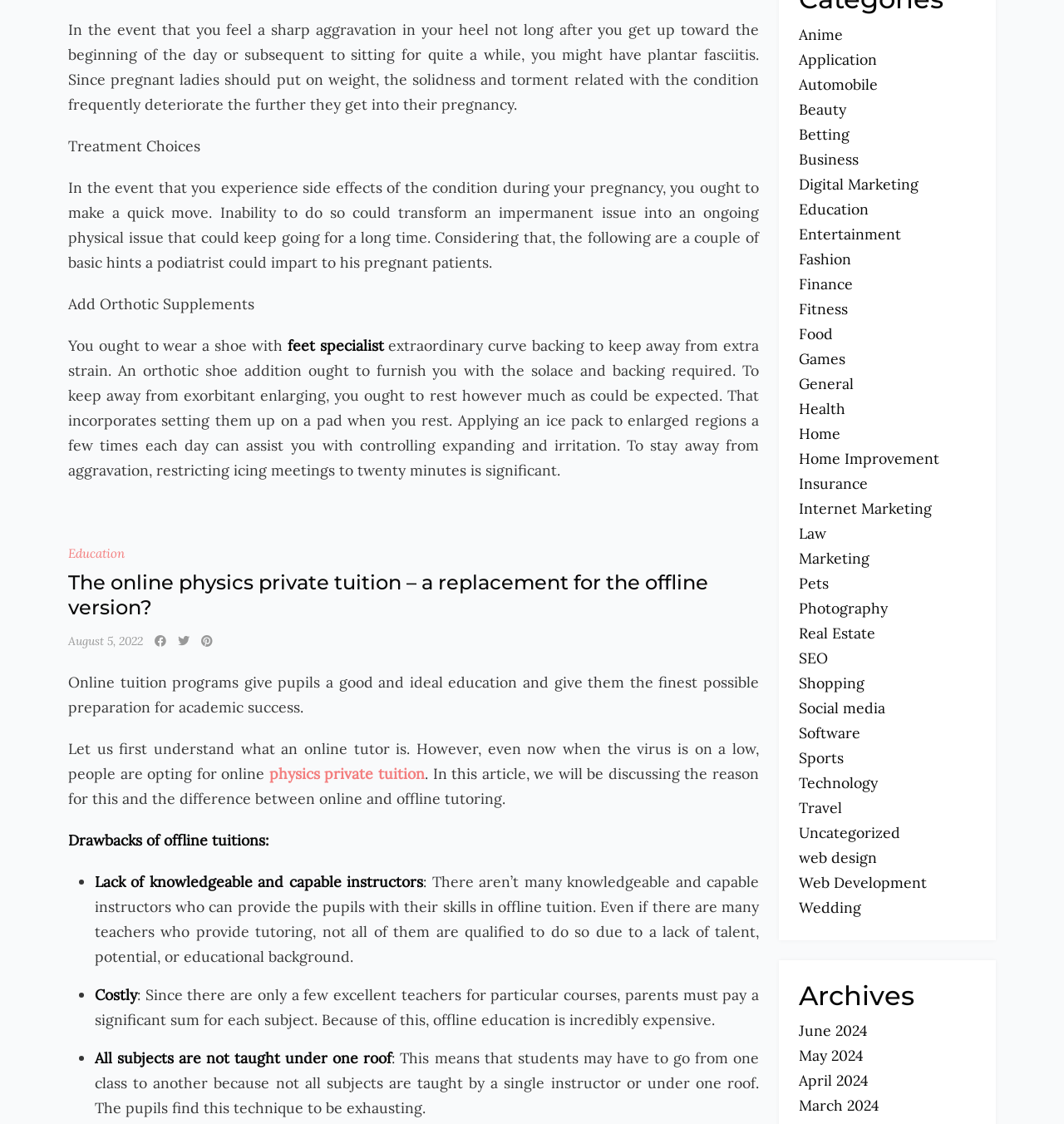Using the provided element description: "Real Estate", determine the bounding box coordinates of the corresponding UI element in the screenshot.

[0.751, 0.555, 0.823, 0.572]